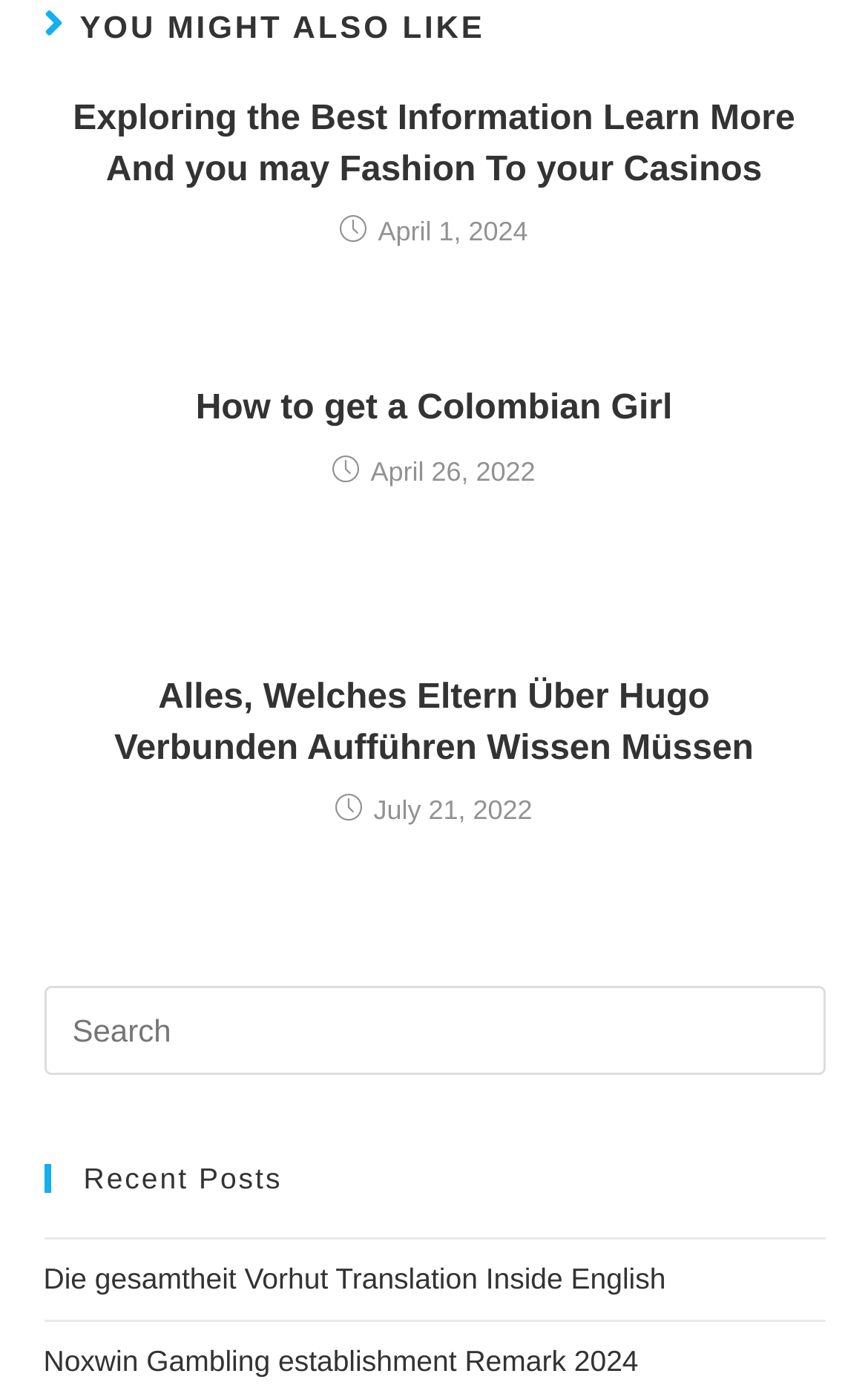Please provide a comprehensive response to the question below by analyzing the image: 
What is the date of the first article?

The first article has a time element with the text 'April 1, 2024', which indicates the date of the article.